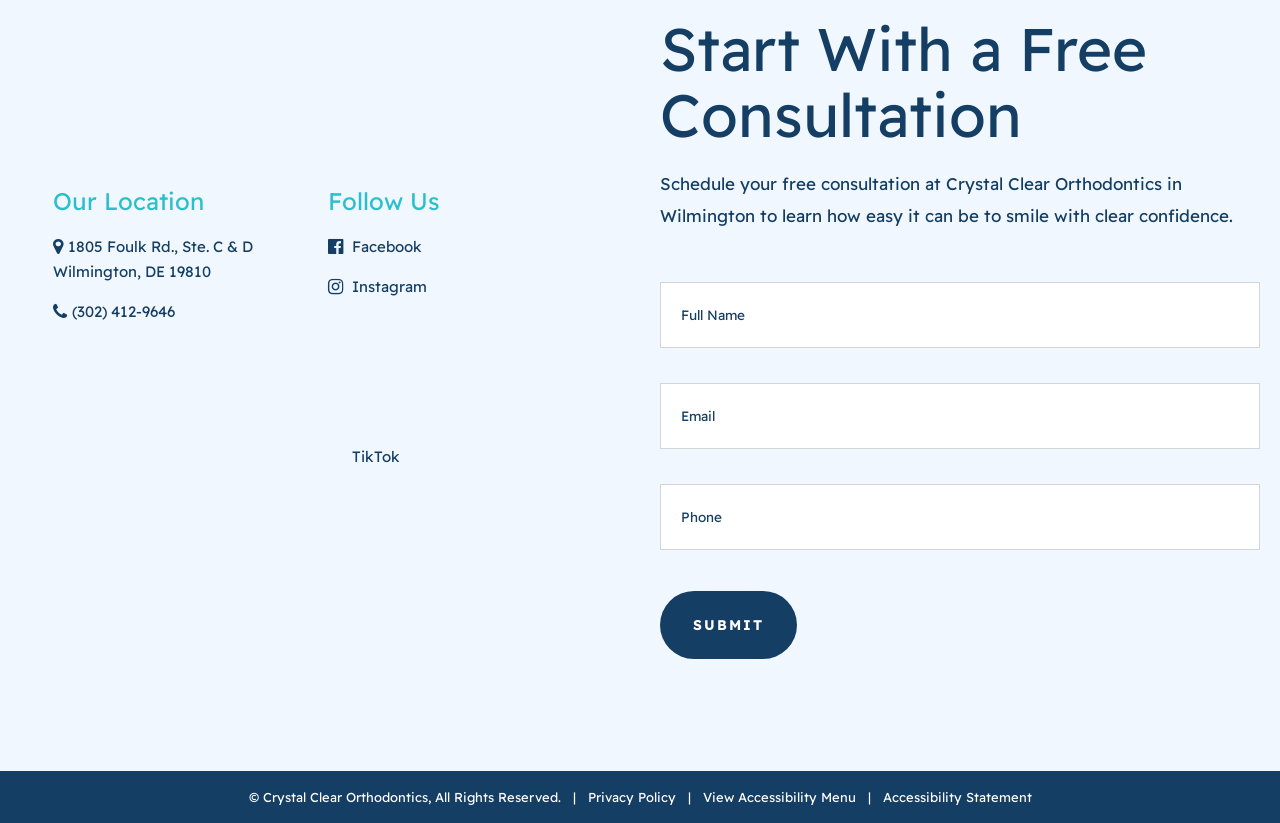Highlight the bounding box coordinates of the element you need to click to perform the following instruction: "Read the post about Fabrication Parts – Riser Clamps in Revit."

None